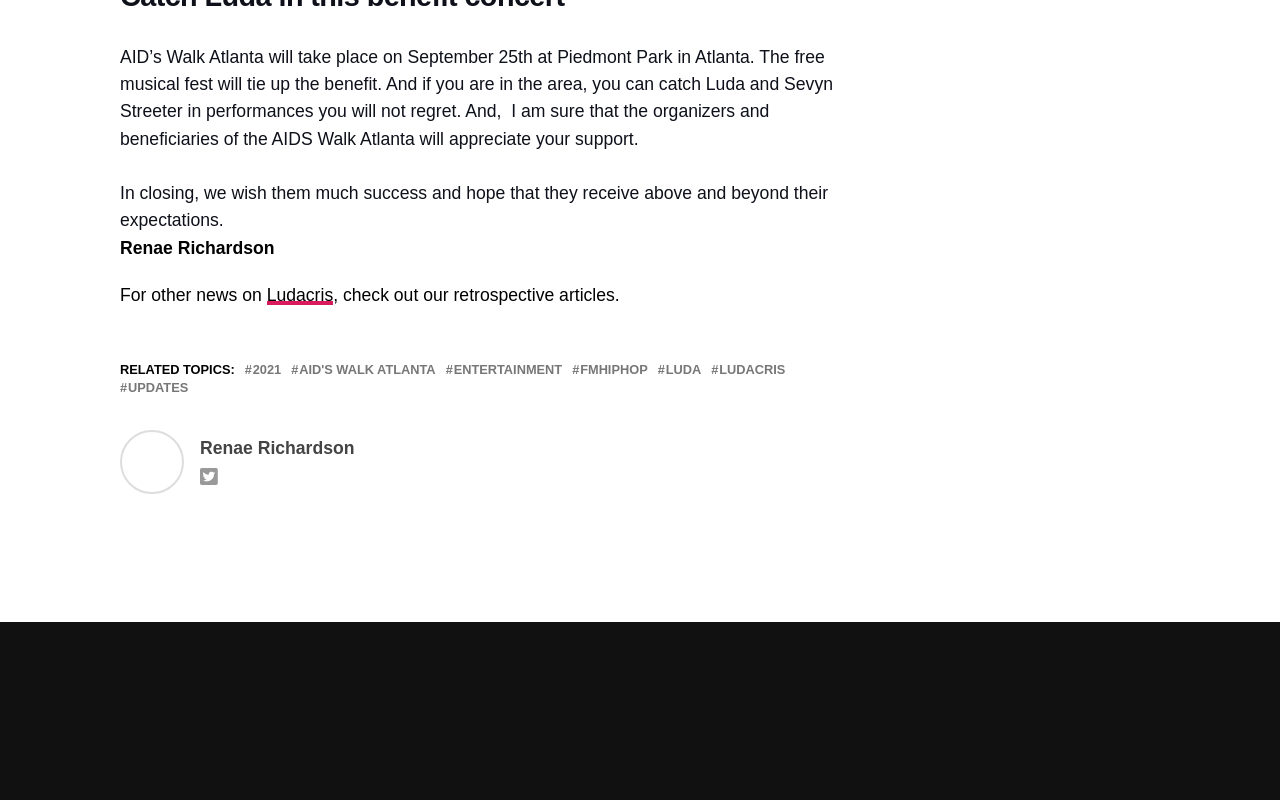Please specify the bounding box coordinates of the clickable region necessary for completing the following instruction: "Explore ENTERTAINMENT". The coordinates must consist of four float numbers between 0 and 1, i.e., [left, top, right, bottom].

[0.354, 0.455, 0.439, 0.471]